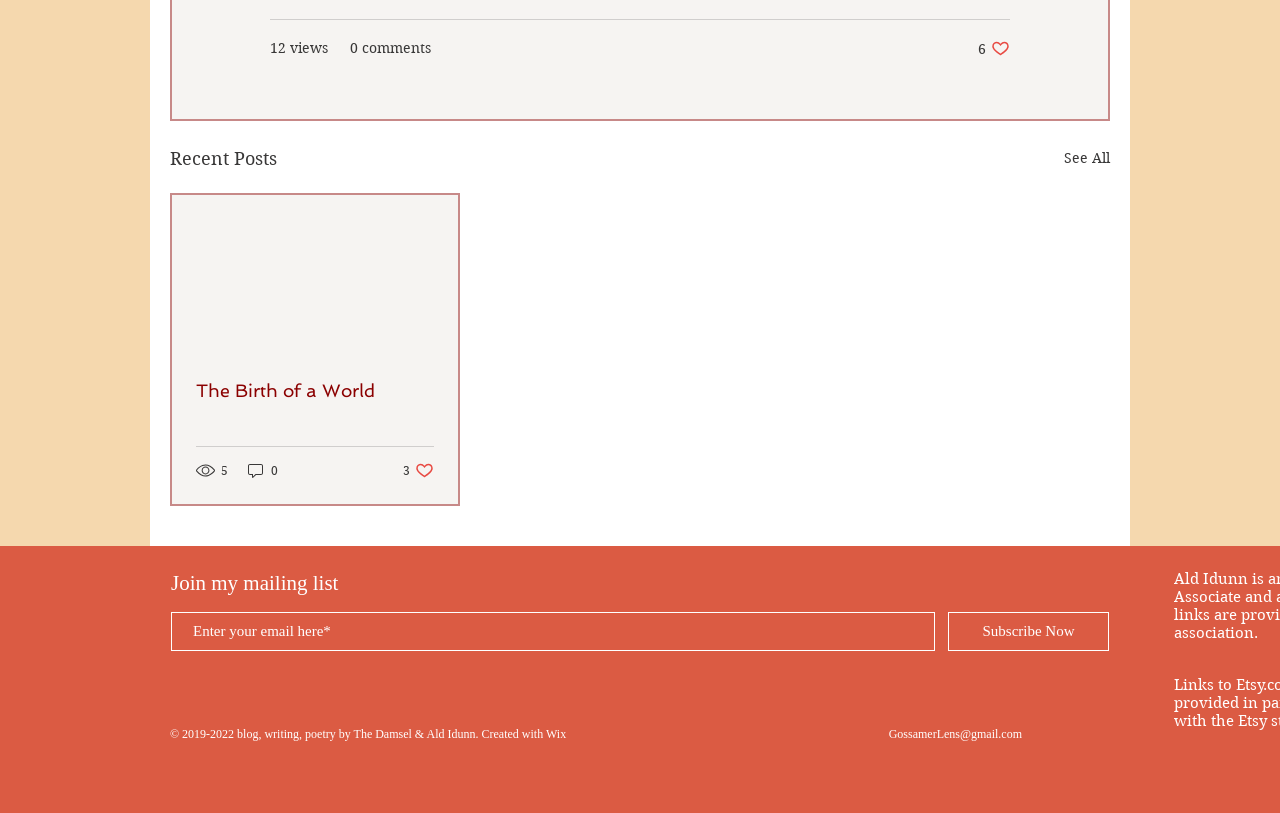Determine the bounding box coordinates of the clickable region to execute the instruction: "Contact through email". The coordinates should be four float numbers between 0 and 1, denoted as [left, top, right, bottom].

[0.694, 0.894, 0.798, 0.911]